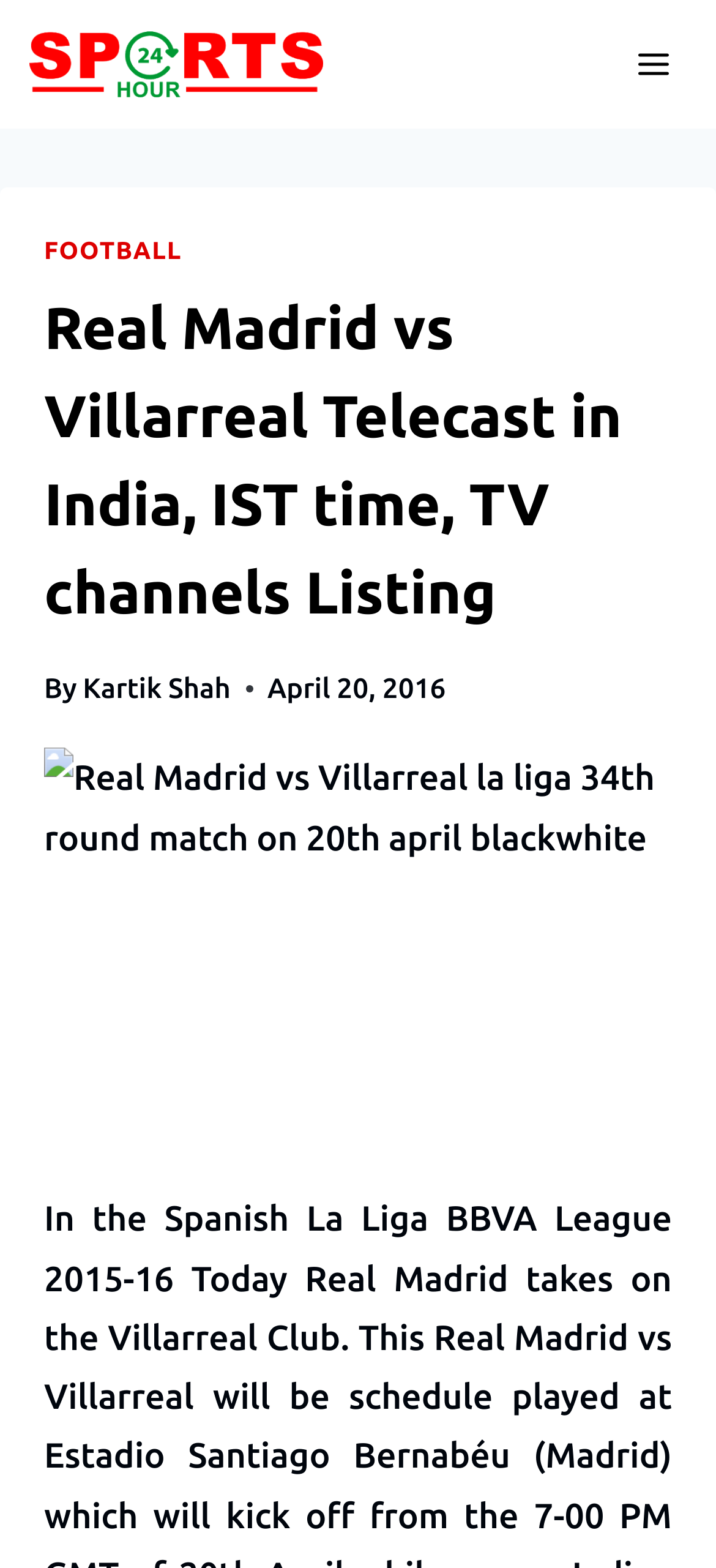Reply to the question with a single word or phrase:
What is the date of the article?

April 20, 2016